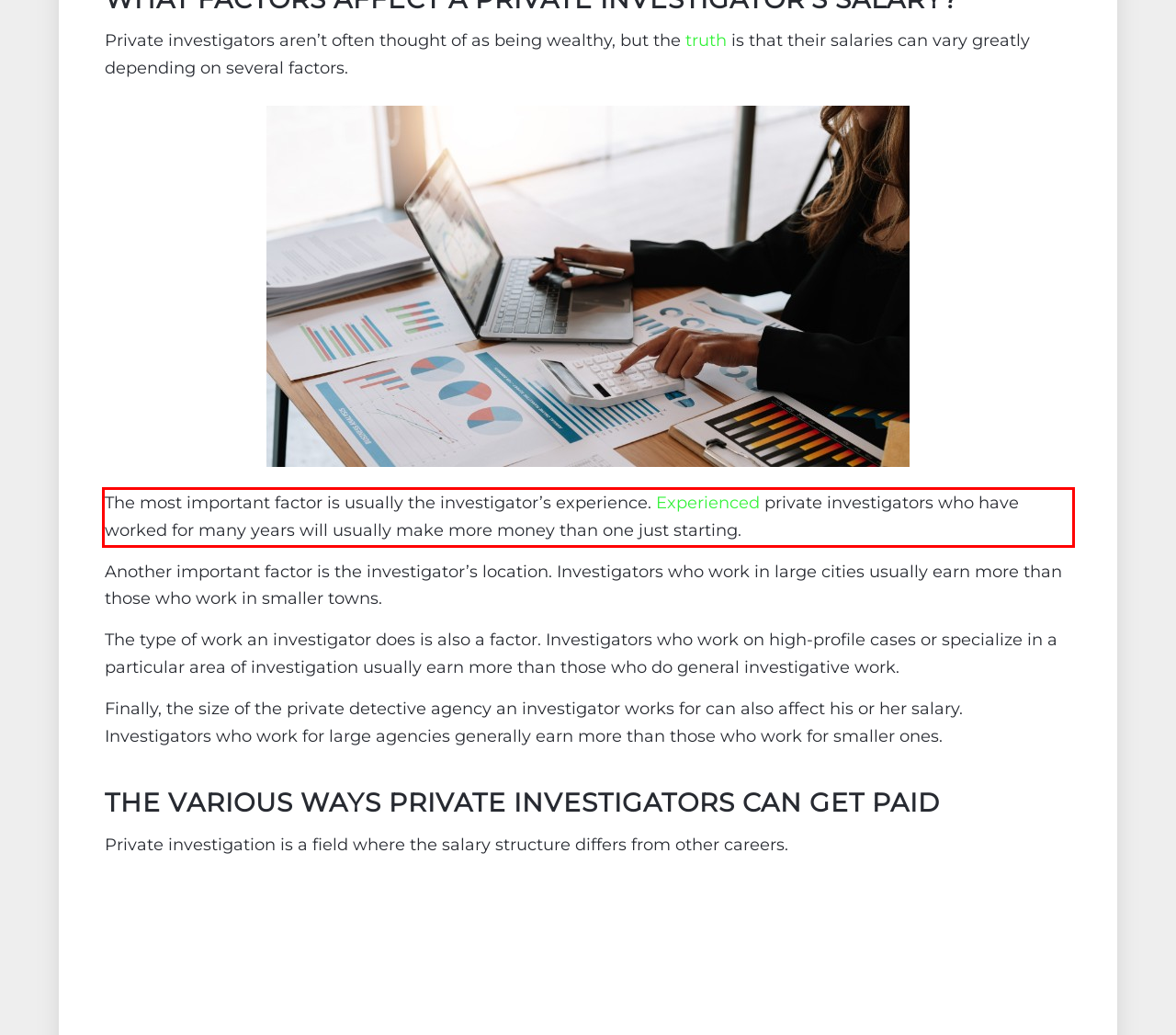Please look at the screenshot provided and find the red bounding box. Extract the text content contained within this bounding box.

The most important factor is usually the investigator’s experience. Experienced private investigators who have worked for many years will usually make more money than one just starting.